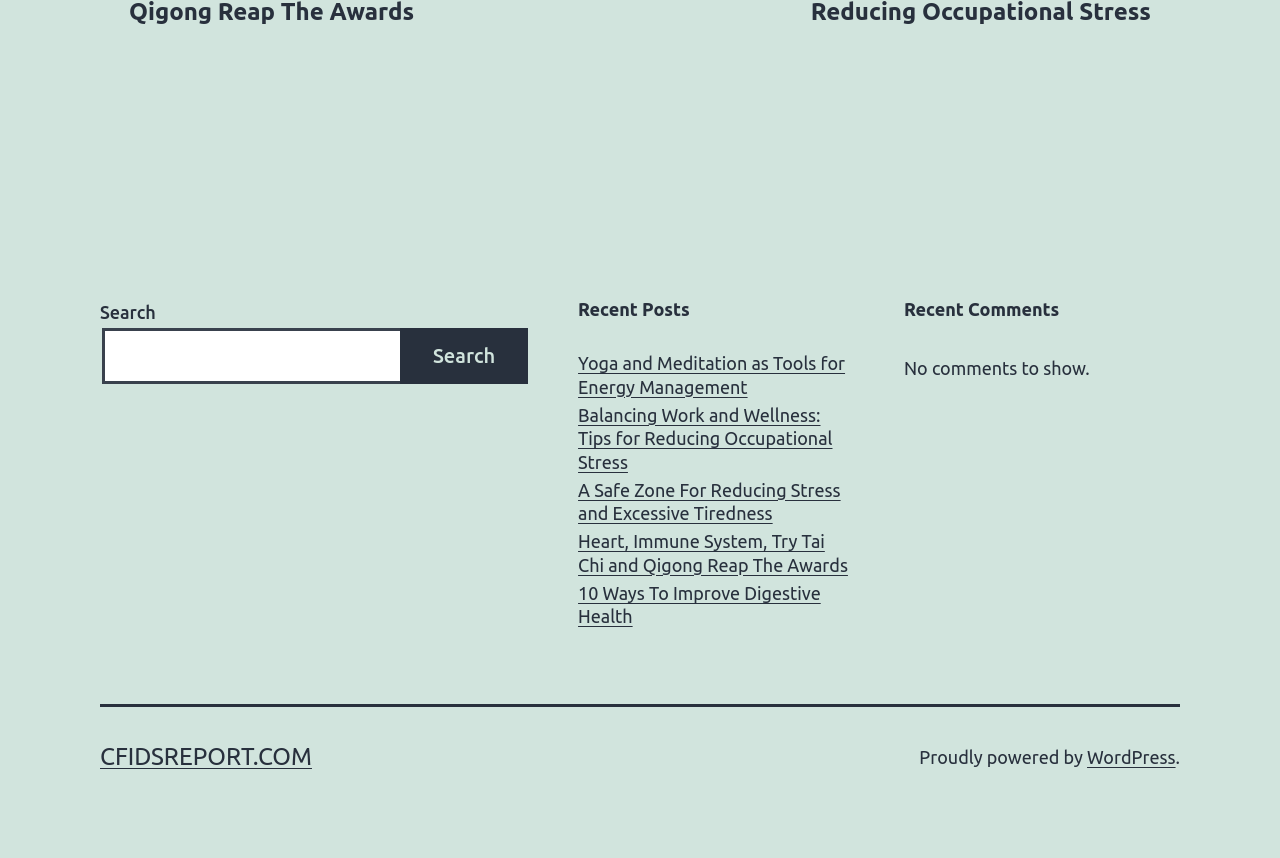What is the purpose of the search box?
Based on the screenshot, provide your answer in one word or phrase.

To search posts